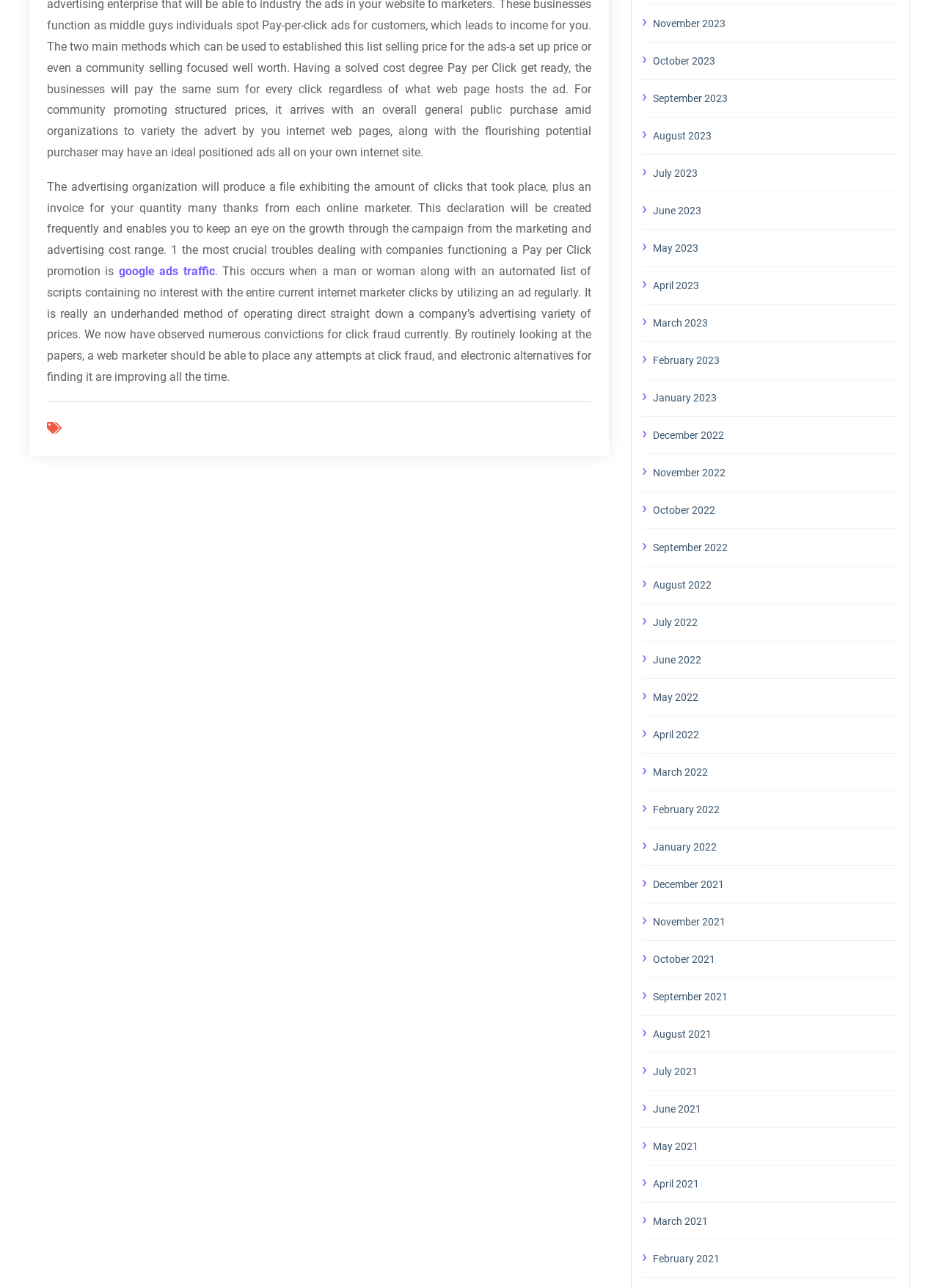What is the purpose of the advertising organization's file?
Give a one-word or short phrase answer based on the image.

To exhibit clicks and invoice